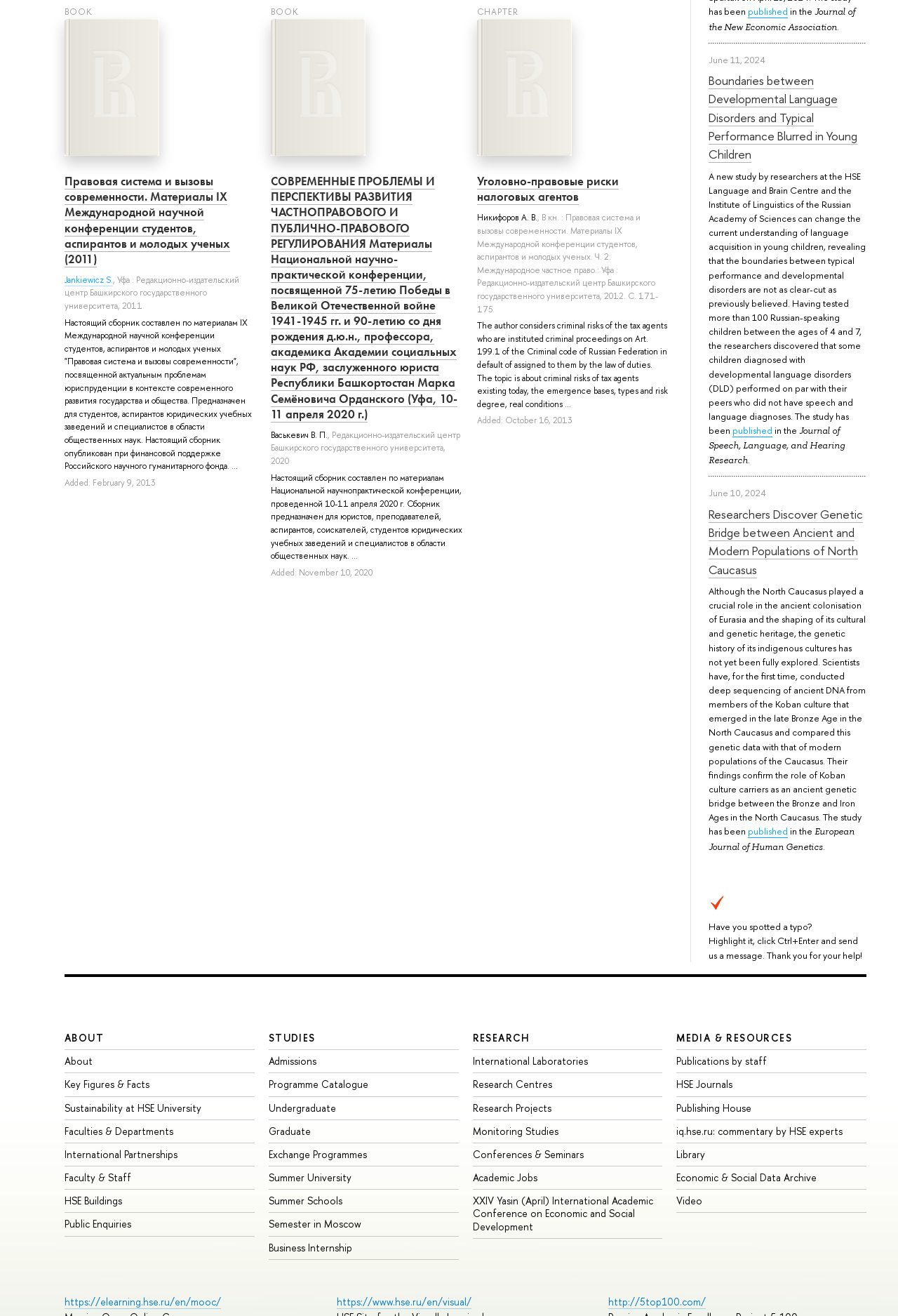Please identify the bounding box coordinates of the element I should click to complete this instruction: 'Read the chapter 'Уголовно-правовые риски налоговых агентов''. The coordinates should be given as four float numbers between 0 and 1, like this: [left, top, right, bottom].

[0.531, 0.122, 0.636, 0.131]